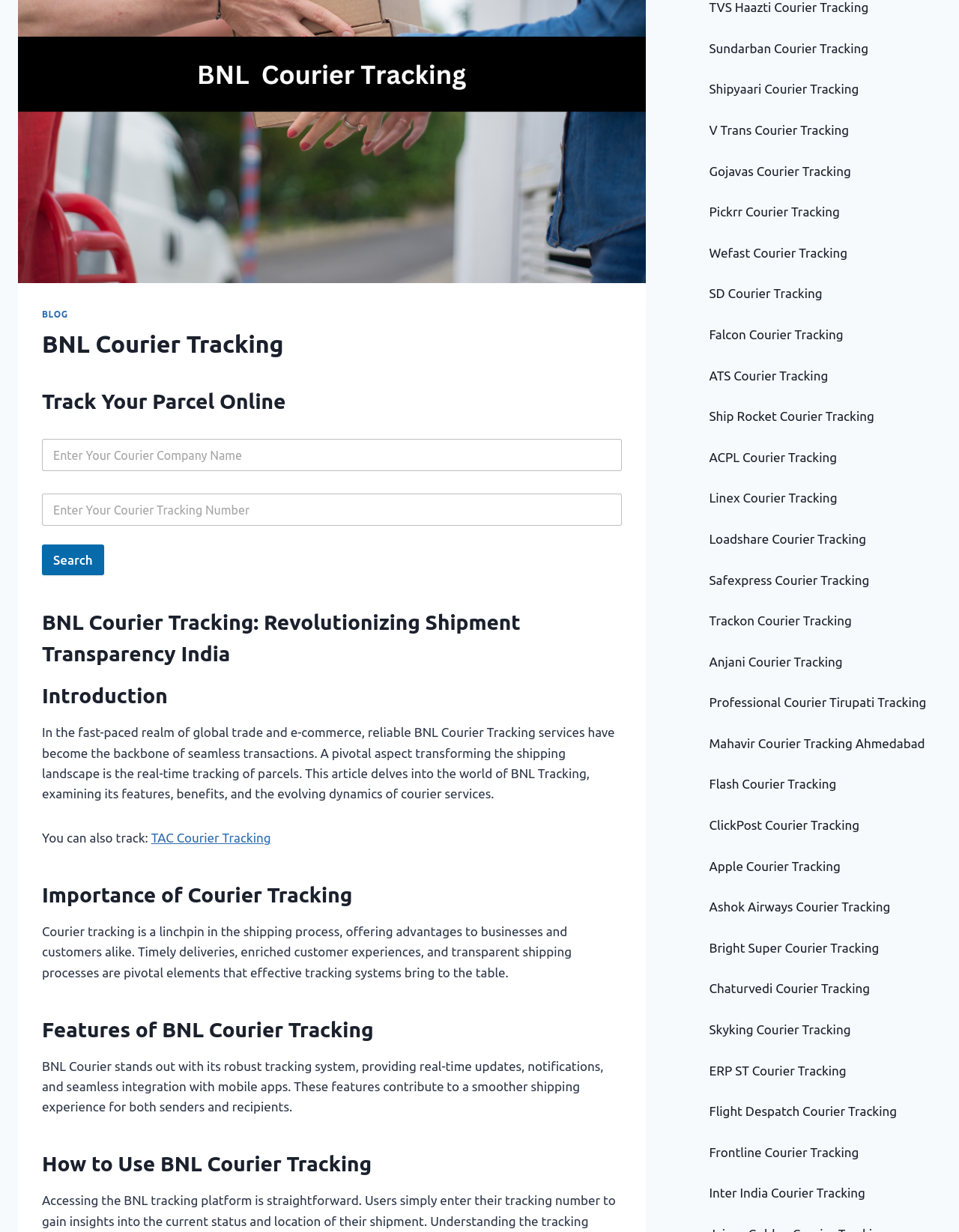Identify the bounding box for the UI element that is described as follows: "(719) 395-8301".

None